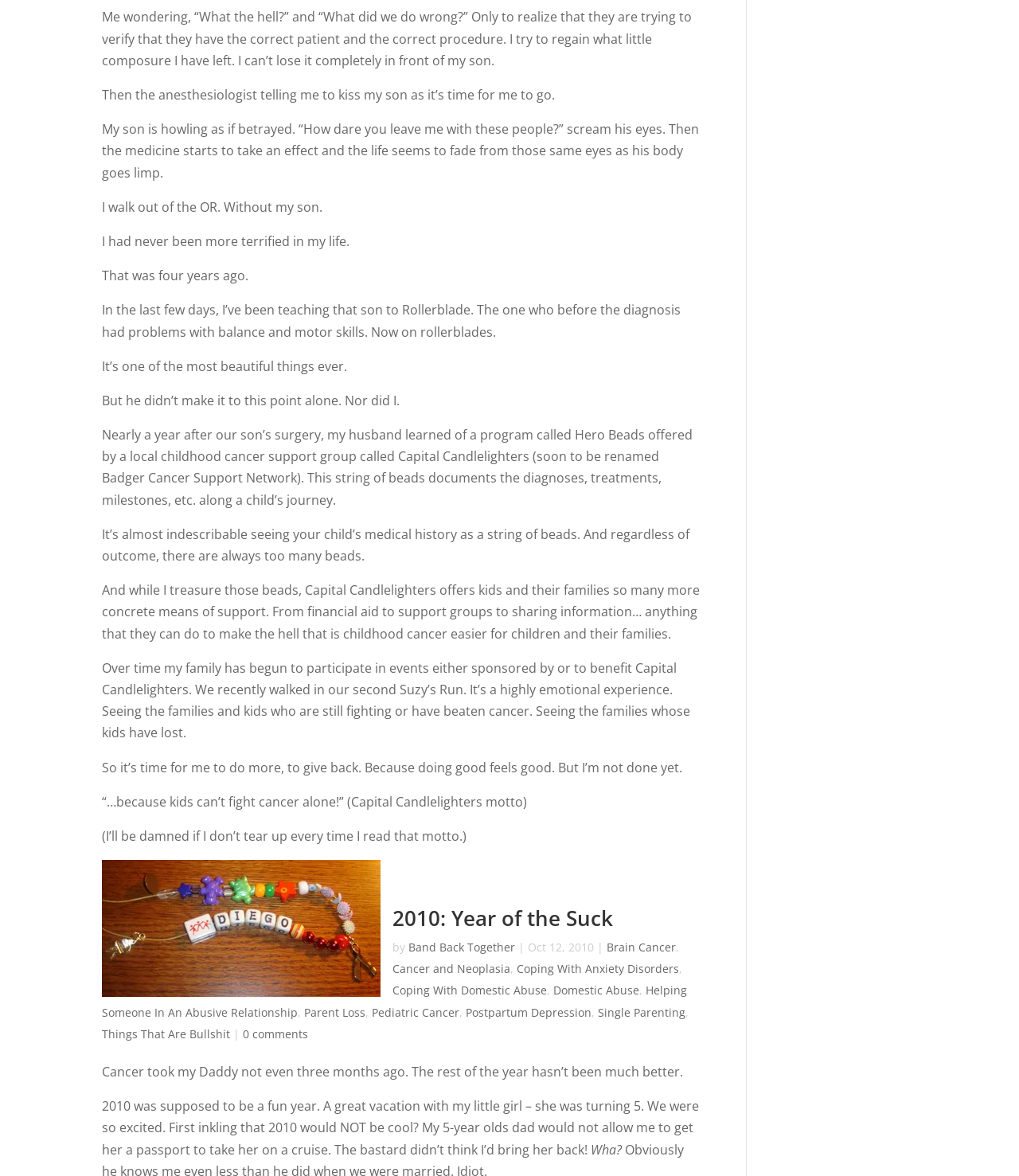Find the bounding box coordinates of the element to click in order to complete the given instruction: "Click the link '0 comments'."

[0.238, 0.873, 0.302, 0.885]